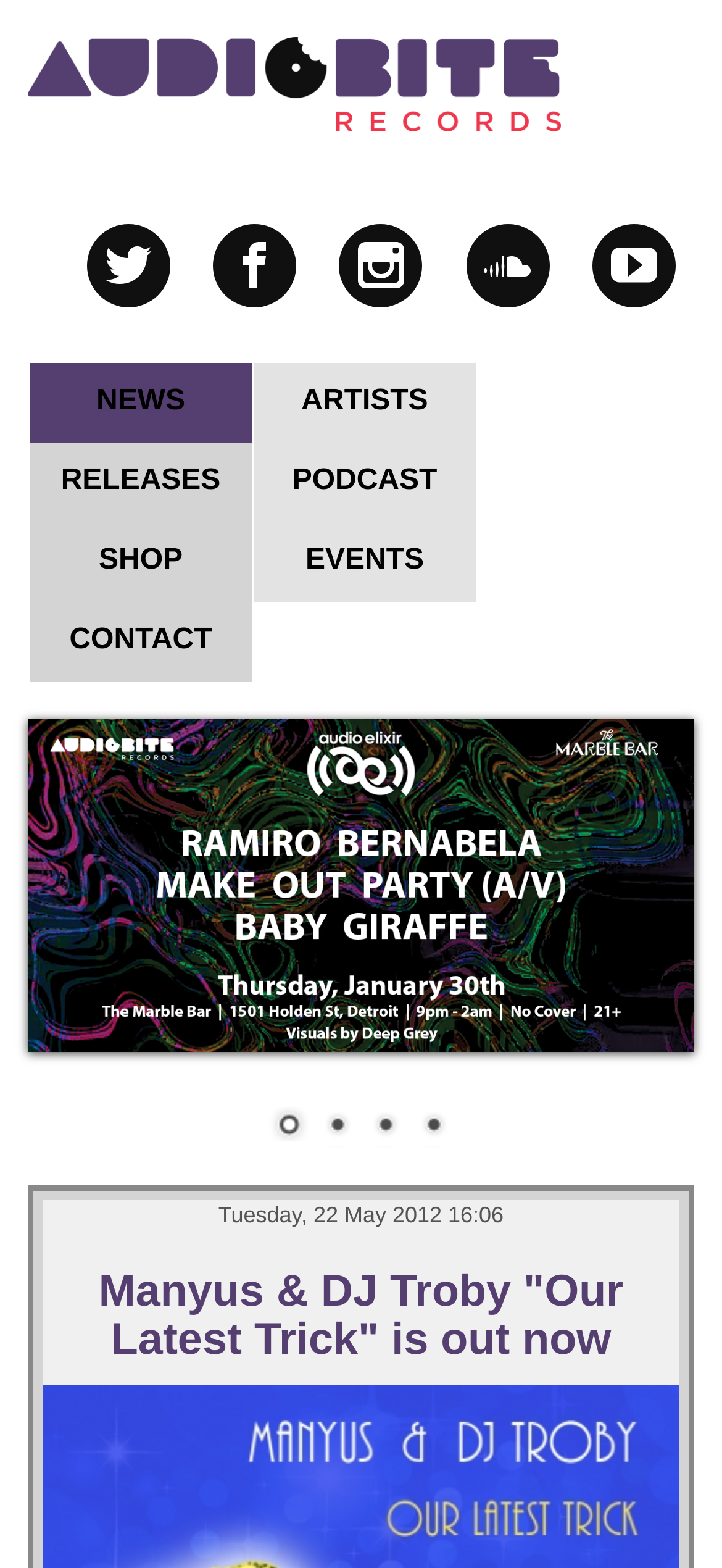How many navigation links are there?
Kindly offer a comprehensive and detailed response to the question.

I counted the number of links in the navigation menu, which are NEWS, ARTISTS, RELEASES, PODCAST, SHOP, EVENTS, and CONTACT.